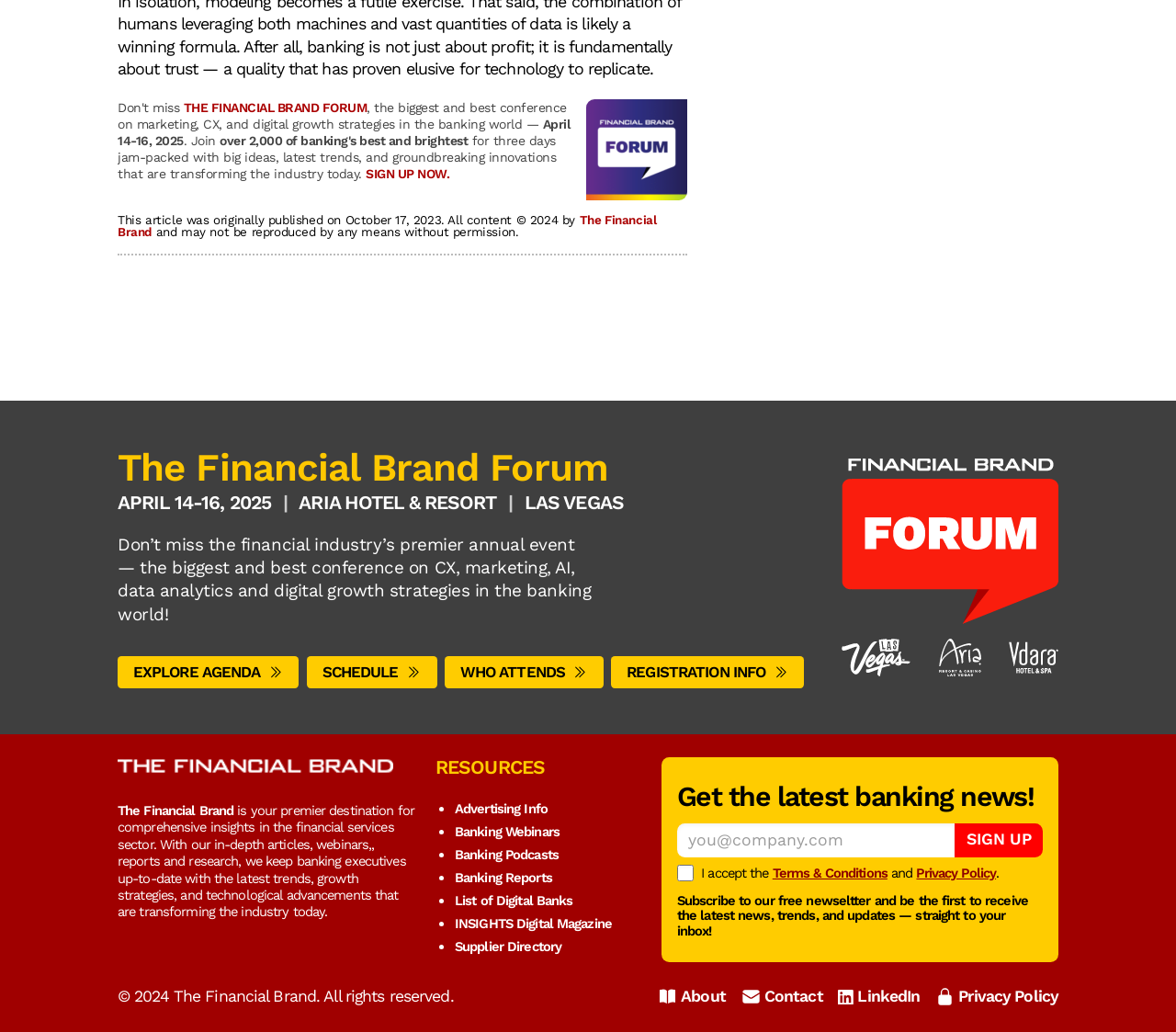Find the bounding box coordinates of the element's region that should be clicked in order to follow the given instruction: "Subscribe to the newsletter". The coordinates should consist of four float numbers between 0 and 1, i.e., [left, top, right, bottom].

[0.812, 0.798, 0.887, 0.83]